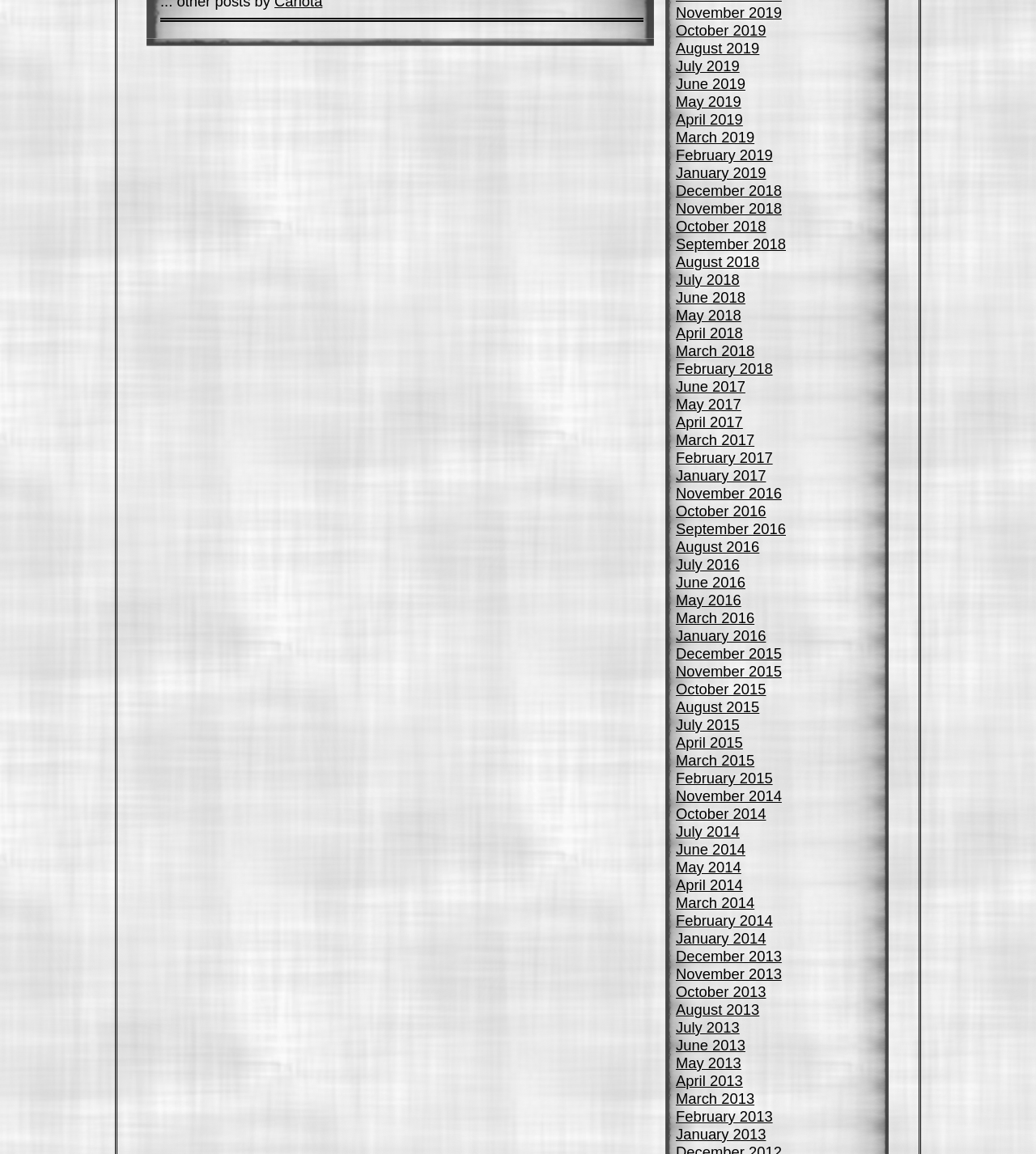What is the most recent month listed?
Using the screenshot, give a one-word or short phrase answer.

November 2019